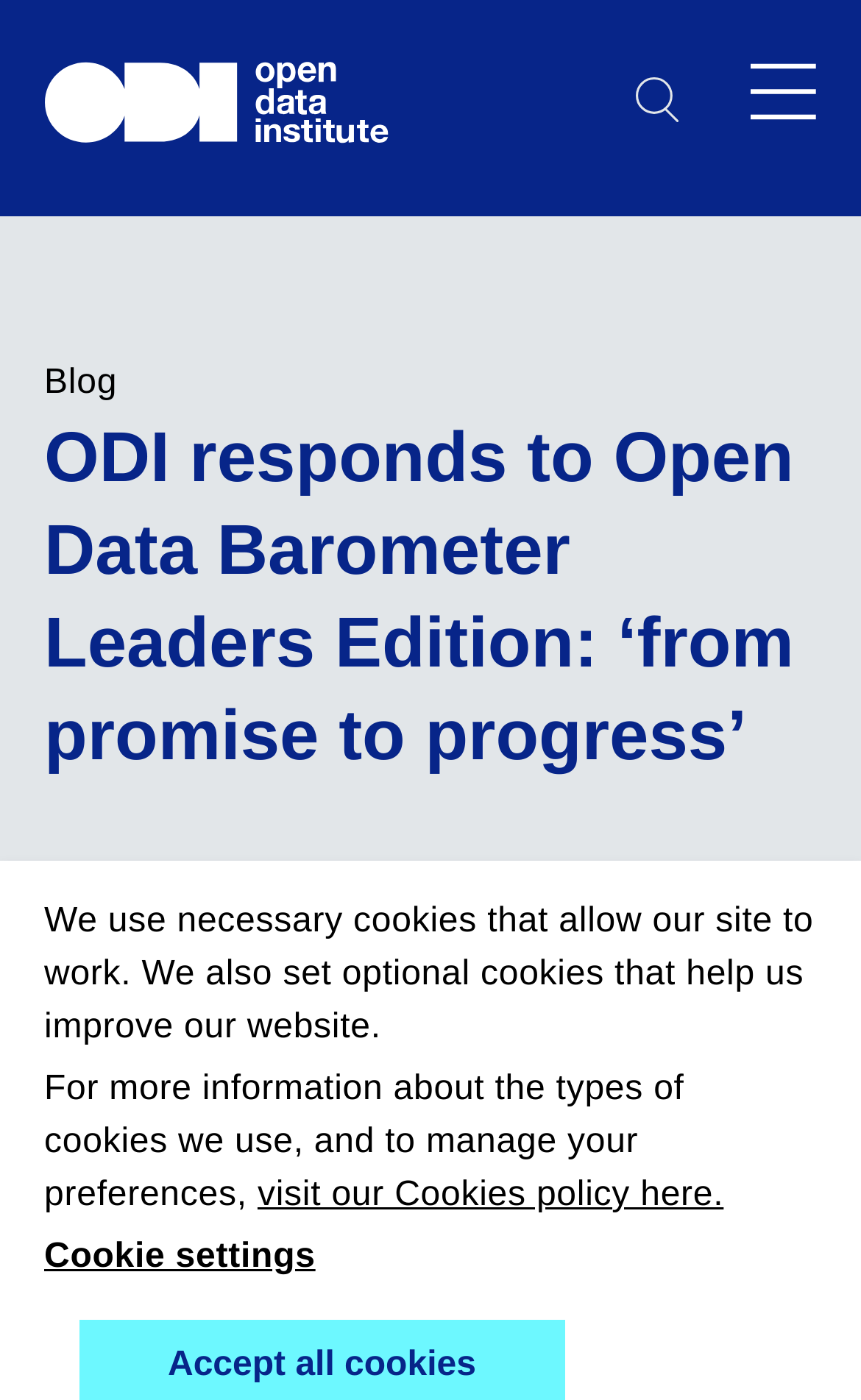What can be done with the navigation links?
Kindly offer a comprehensive and detailed response to the question.

The button 'Show navigation links' suggests that the navigation links can be displayed or hidden, and clicking on the button will show the navigation links.